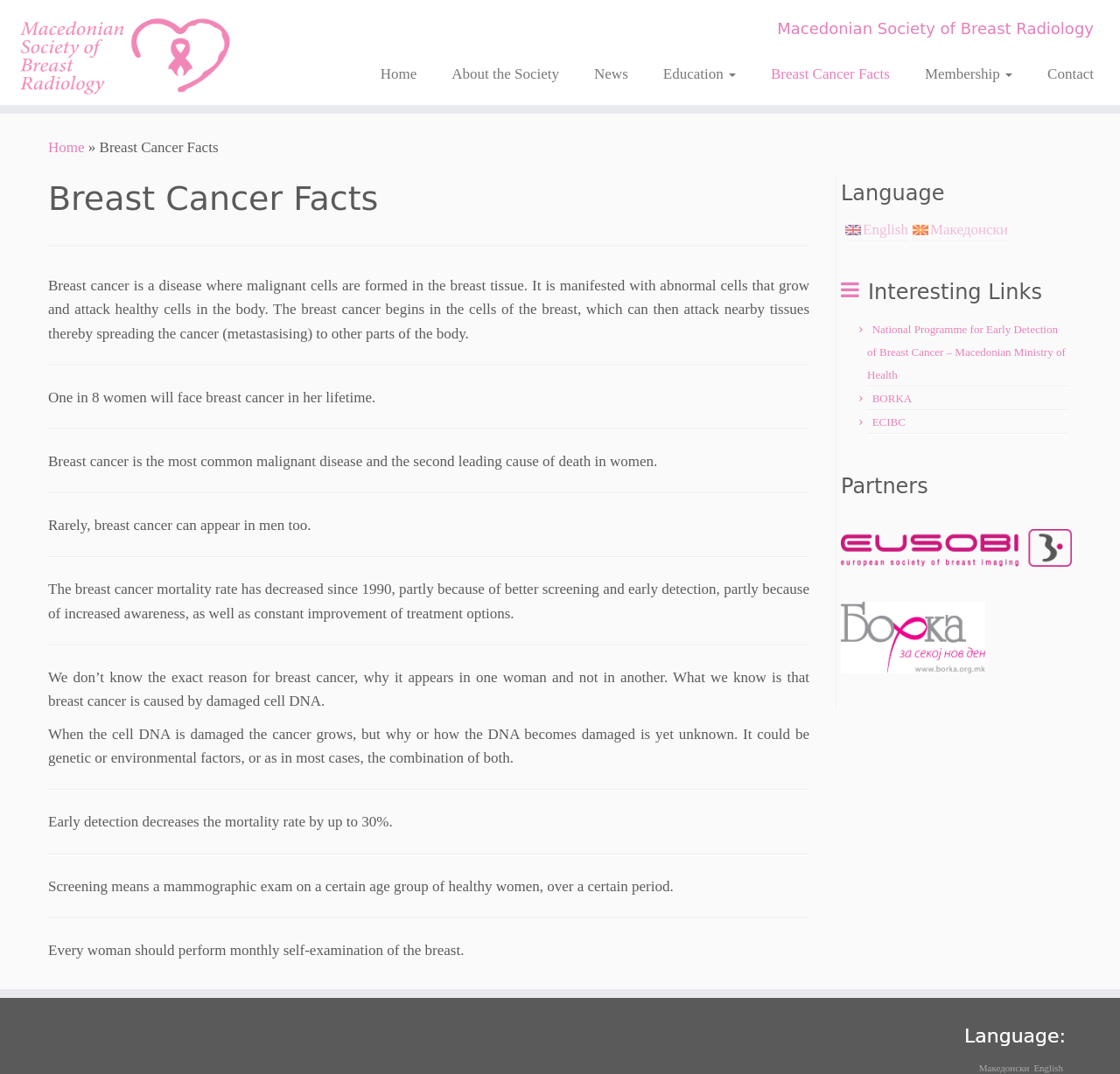Find the bounding box coordinates for the element that must be clicked to complete the instruction: "Click the 'Contact' link". The coordinates should be four float numbers between 0 and 1, indicated as [left, top, right, bottom].

[0.92, 0.054, 0.977, 0.084]